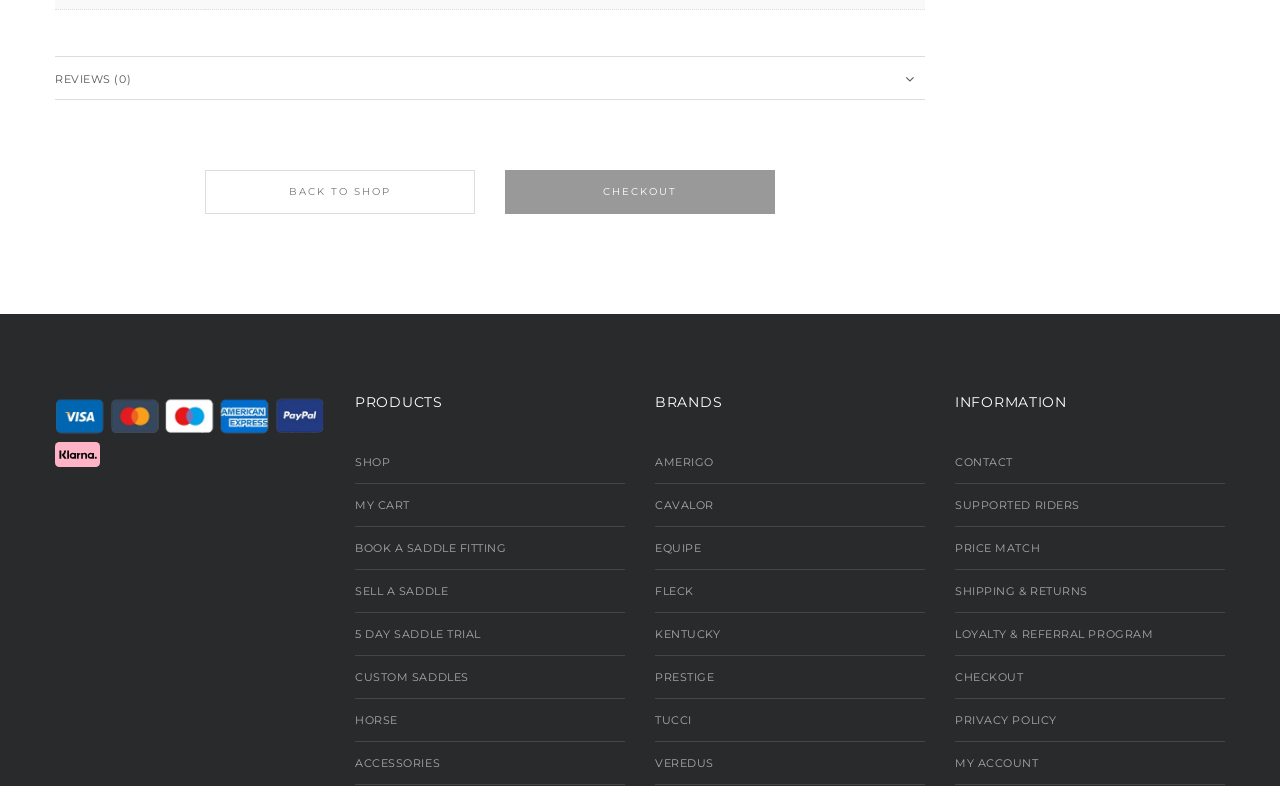Identify the bounding box coordinates for the region of the element that should be clicked to carry out the instruction: "Checkout". The bounding box coordinates should be four float numbers between 0 and 1, i.e., [left, top, right, bottom].

[0.395, 0.216, 0.605, 0.272]